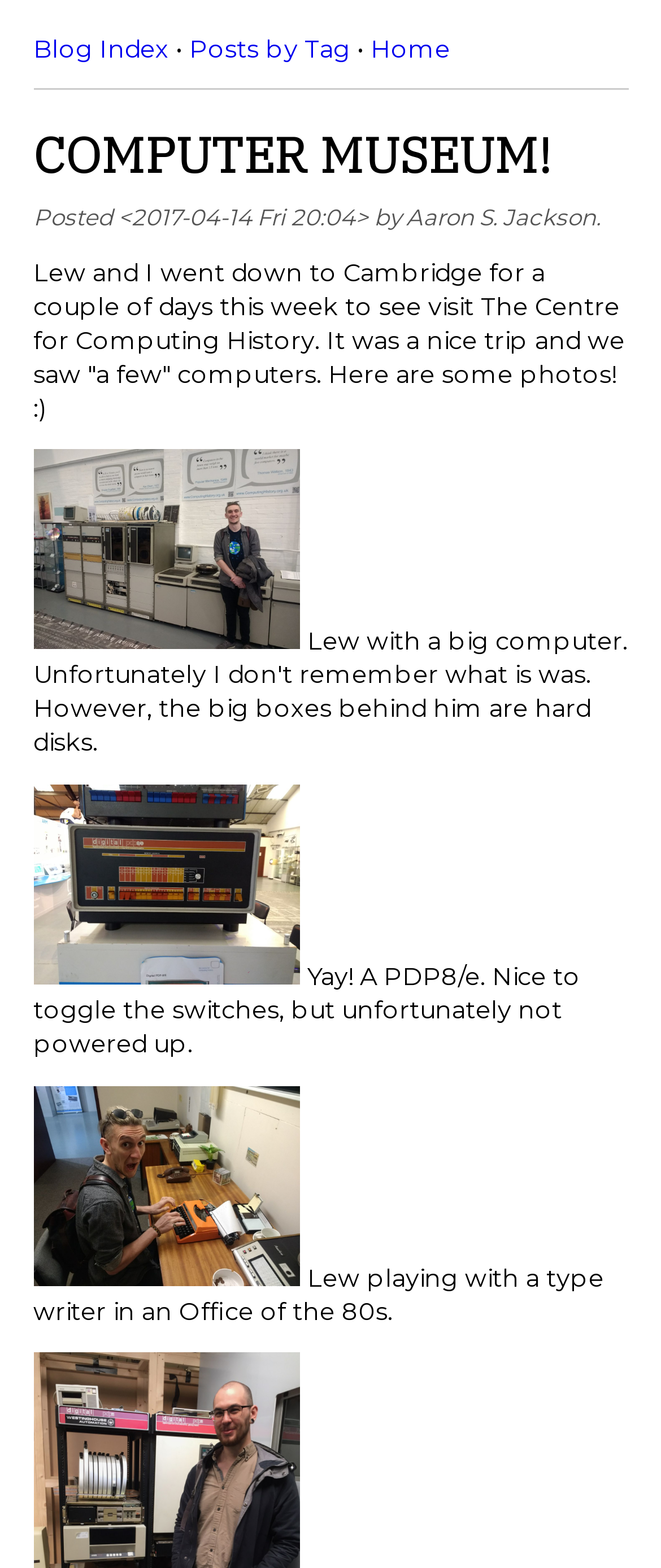Bounding box coordinates should be provided in the format (top-left x, top-left y, bottom-right x, bottom-right y) with all values between 0 and 1. Identify the bounding box for this UI element: Home

[0.56, 0.021, 0.681, 0.041]